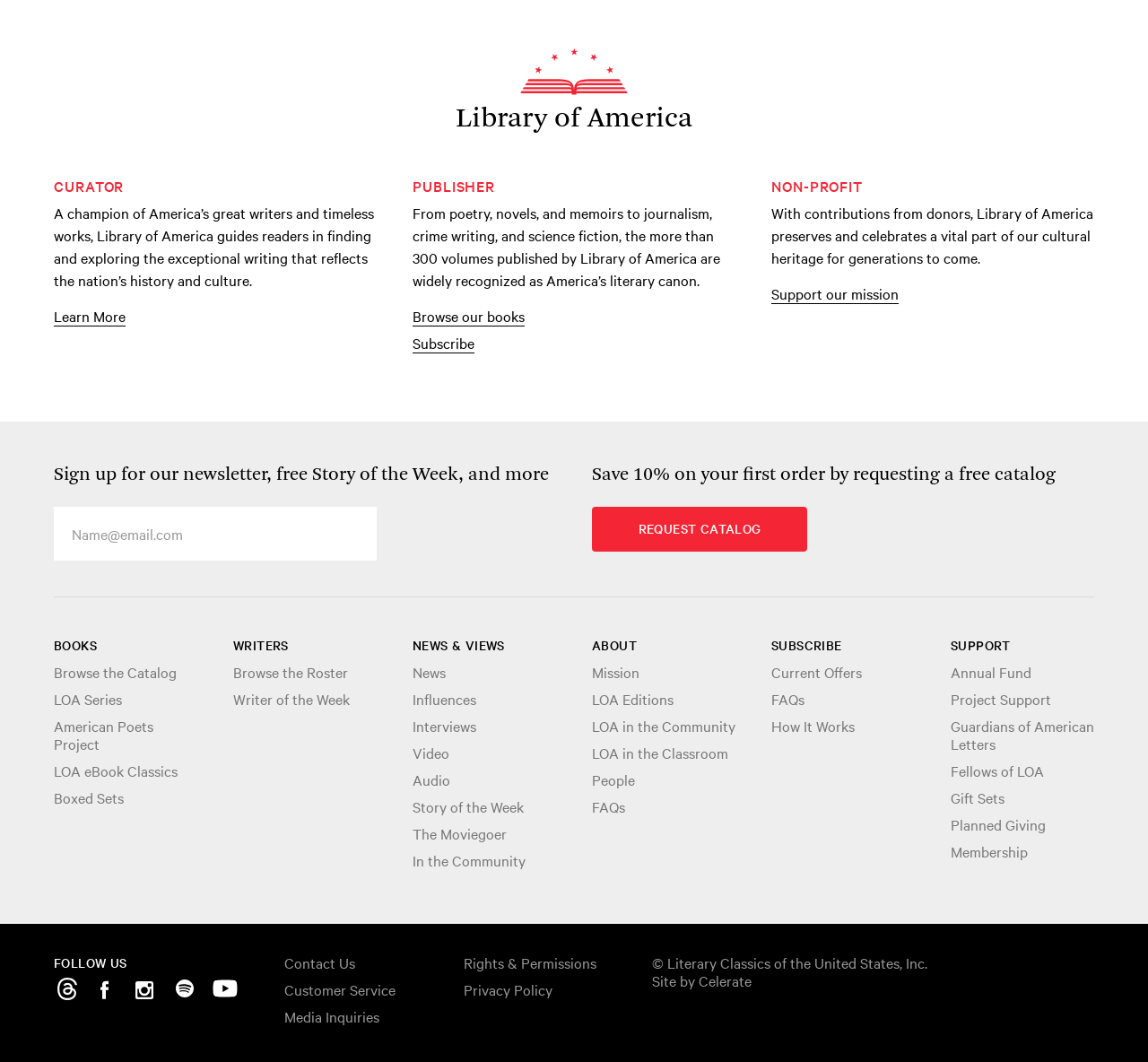What types of books are published by Library of America?
Answer the question with a detailed explanation, including all necessary information.

From the webpage, it can be inferred that Library of America publishes a wide range of books, including poetry, novels, memoirs, journalism, crime writing, and science fiction. This is mentioned in the StaticText element 'From poetry, novels, and memoirs to journalism, crime writing, and science fiction, the more than 300 volumes published by Library of America are widely recognized as America’s literary canon.'